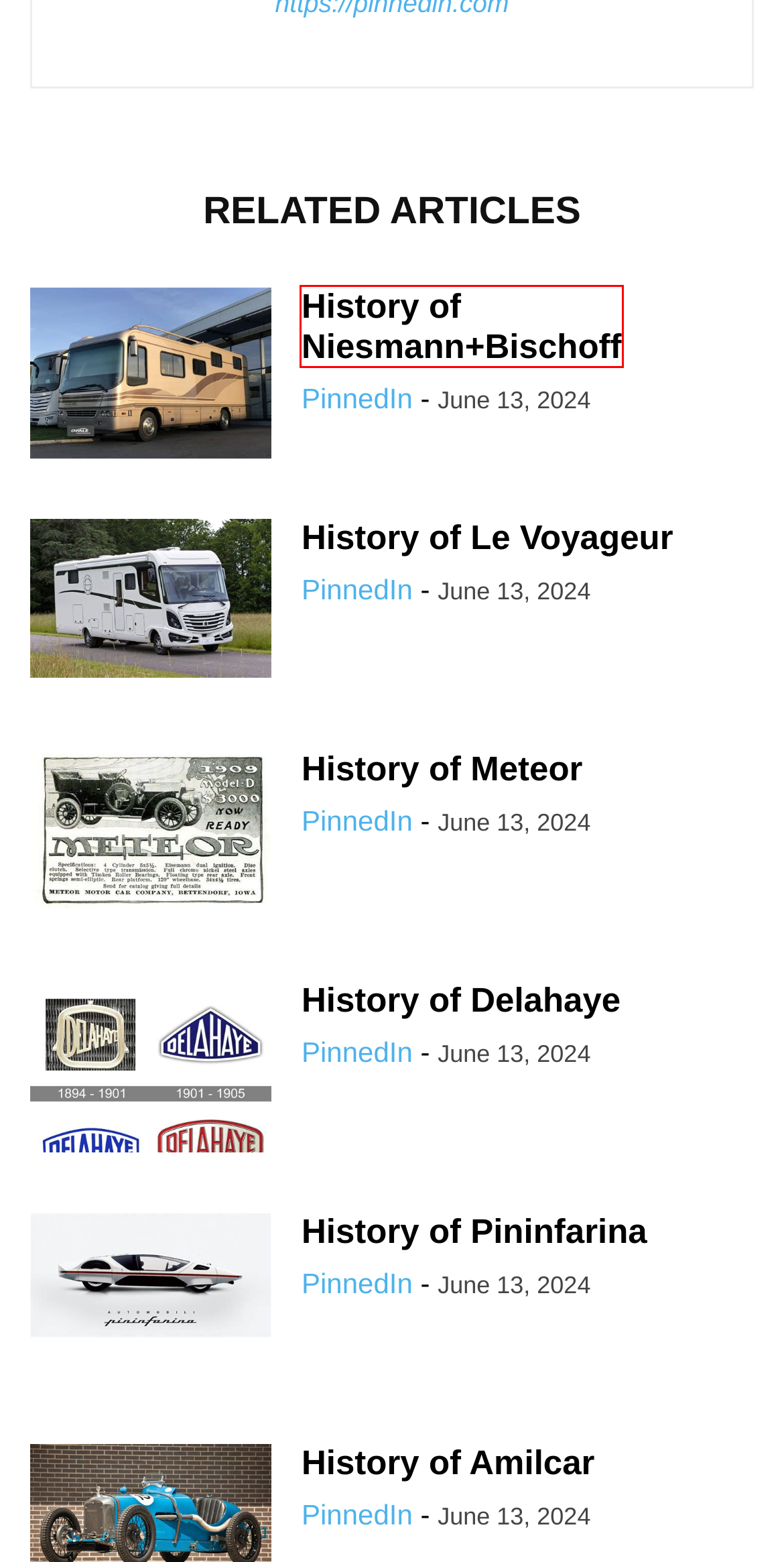You are provided with a screenshot of a webpage highlighting a UI element with a red bounding box. Choose the most suitable webpage description that matches the new page after clicking the element in the bounding box. Here are the candidates:
A. History of Pininfarina - PinnedIn
B. History of Niesmann+Bischoff - PinnedIn
C. History of Delahaye - PinnedIn
D. History of Amilcar - PinnedIn
E. History of Meteor - PinnedIn
F. Car - PinnedIn
G. PinnedIn.com: Unlock Your Beauty Journey
H. MAFA \ Web Tasarım ve Yazılım Ajansı - 2024

B